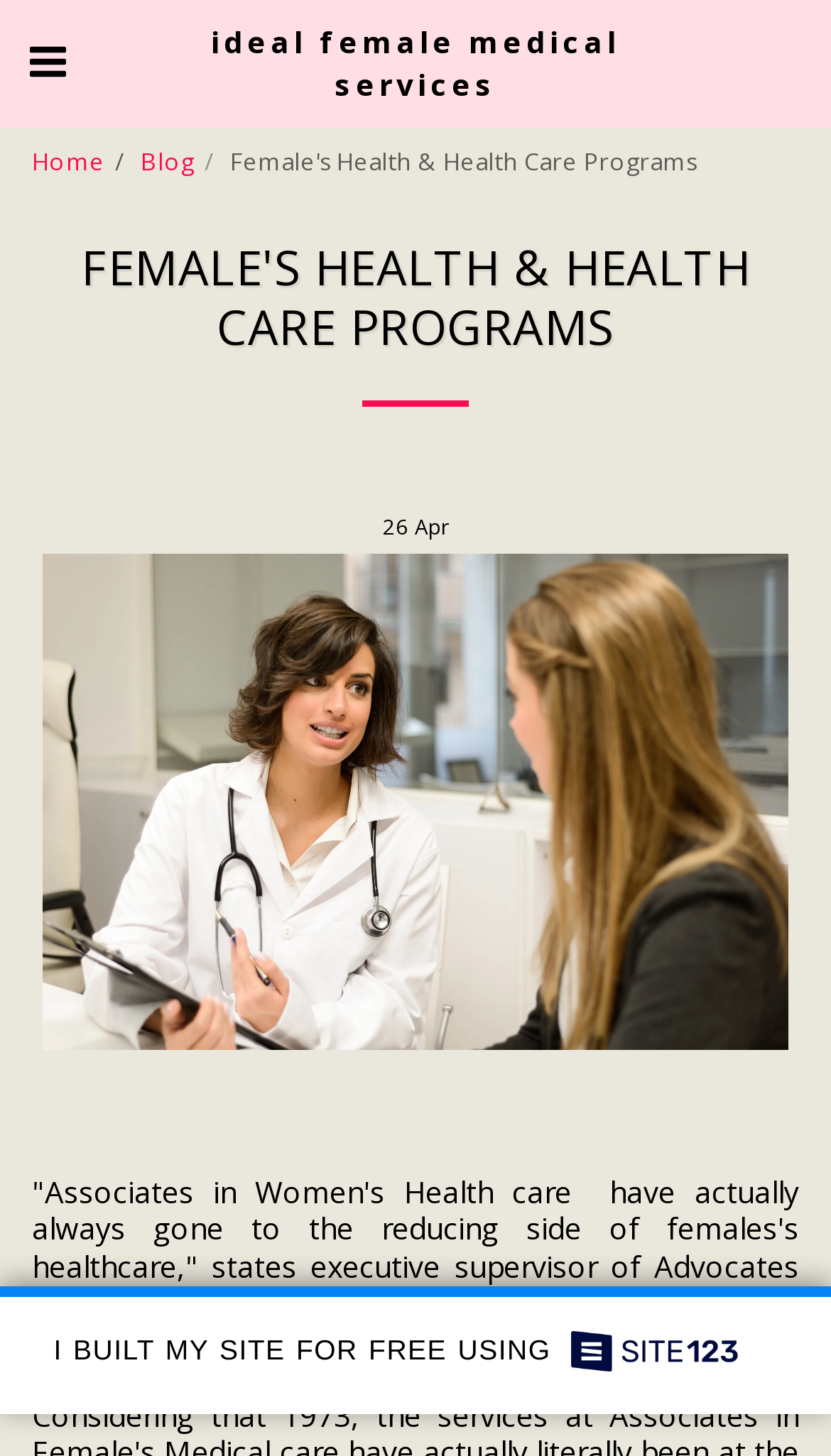What is the principal heading displayed on the webpage?

FEMALE'S HEALTH & HEALTH CARE PROGRAMS